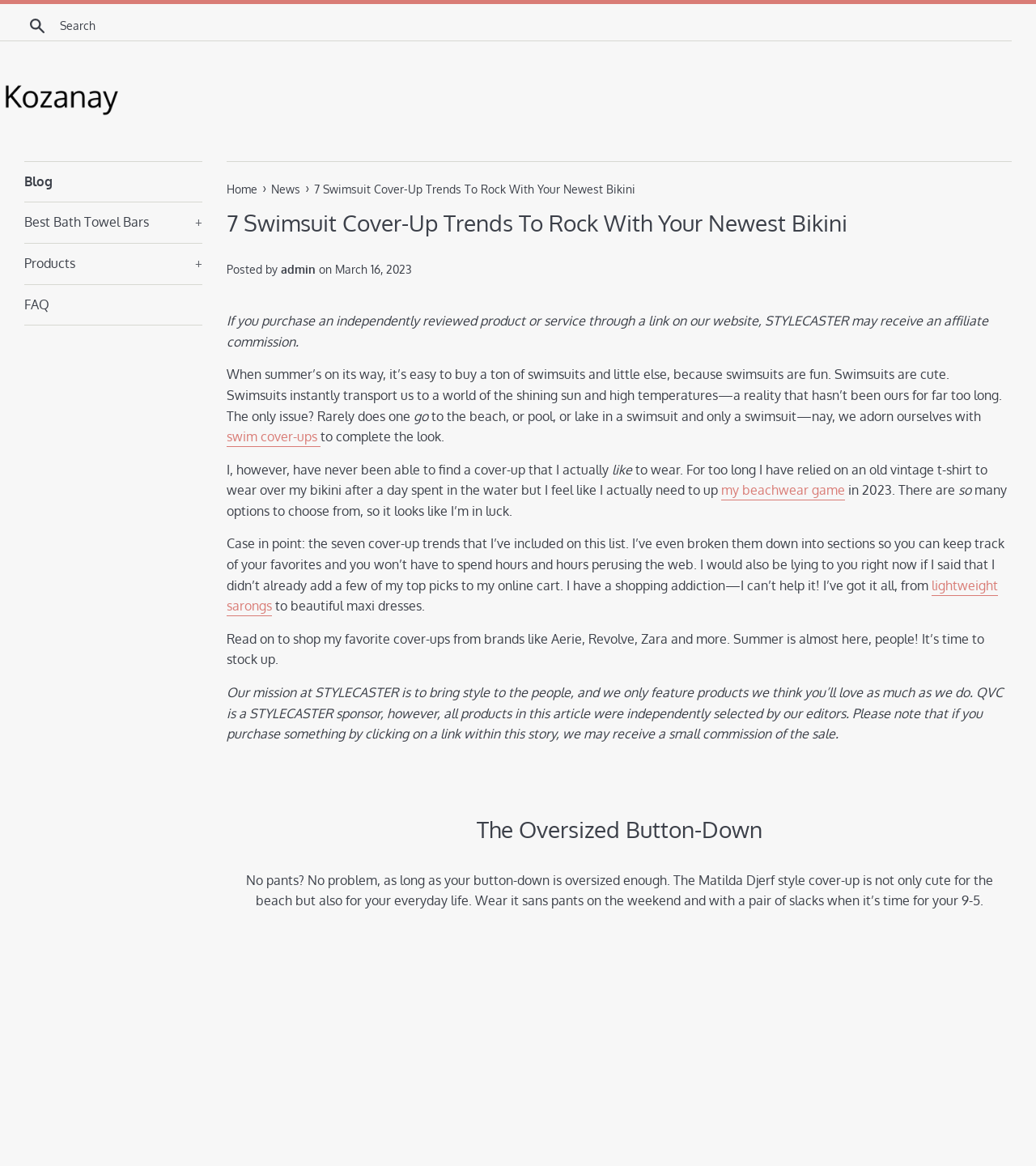Please identify the bounding box coordinates for the region that you need to click to follow this instruction: "Click on the 'swim cover-ups' link".

[0.219, 0.367, 0.309, 0.383]